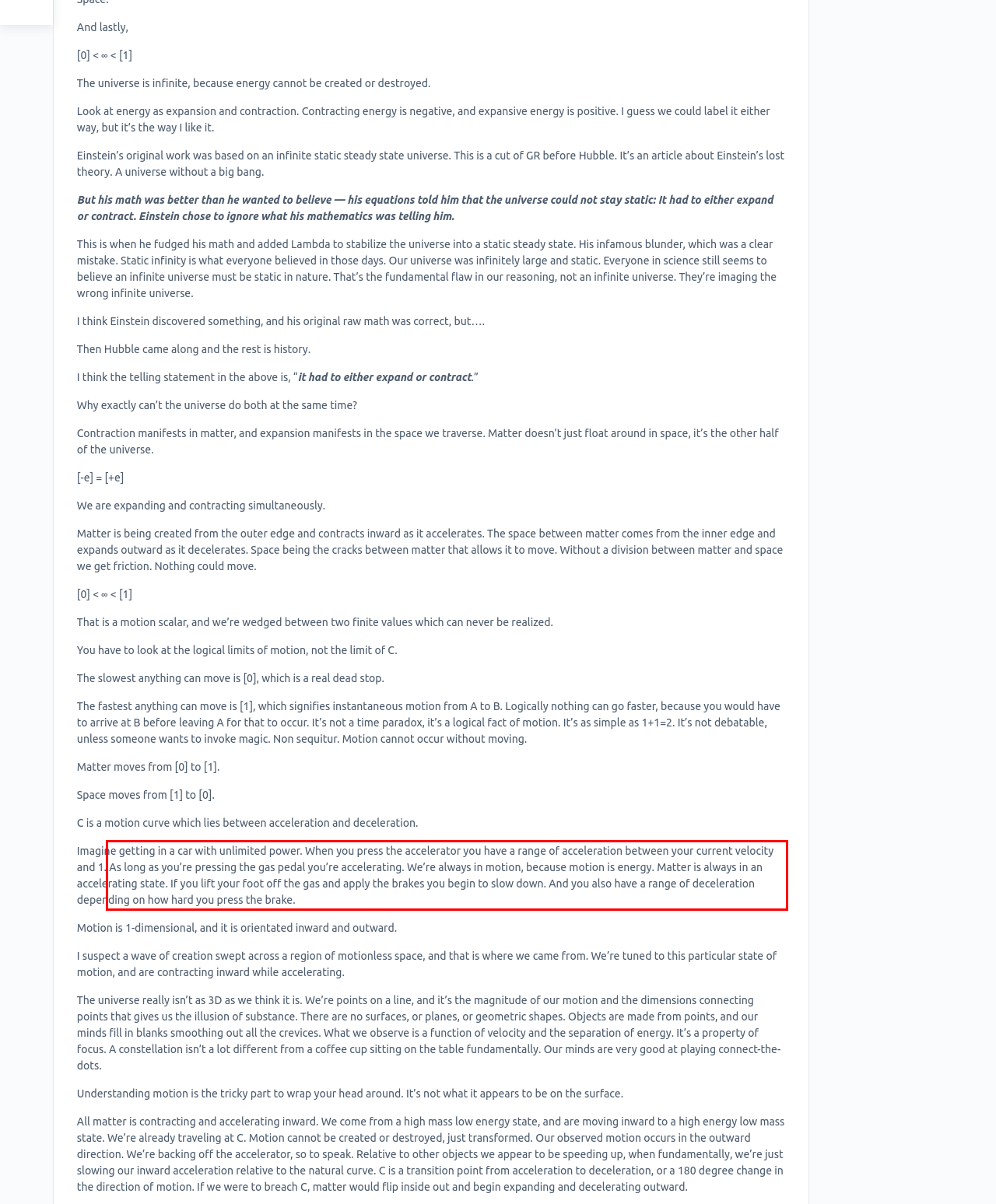Please analyze the provided webpage screenshot and perform OCR to extract the text content from the red rectangle bounding box.

Imagine getting in a car with unlimited power. When you press the accelerator you have a range of acceleration between your current velocity and 1. As long as you’re pressing the gas pedal you’re accelerating. We’re always in motion, because motion is energy. Matter is always in an accelerating state. If you lift your foot off the gas and apply the brakes you begin to slow down. And you also have a range of deceleration depending on how hard you press the brake.